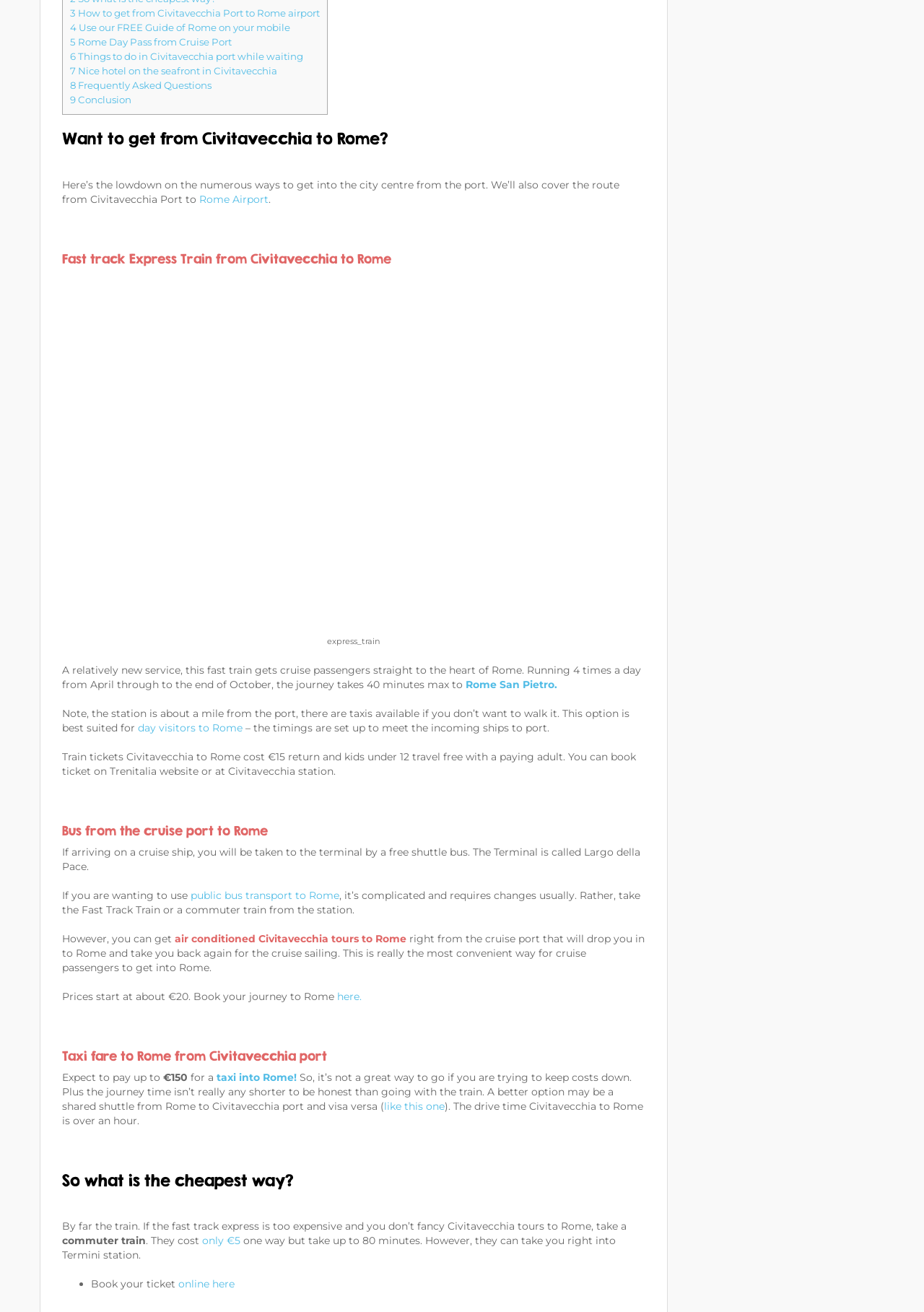Indicate the bounding box coordinates of the element that must be clicked to execute the instruction: "Book ticket on 'Rome San Pietro'". The coordinates should be given as four float numbers between 0 and 1, i.e., [left, top, right, bottom].

[0.504, 0.517, 0.603, 0.527]